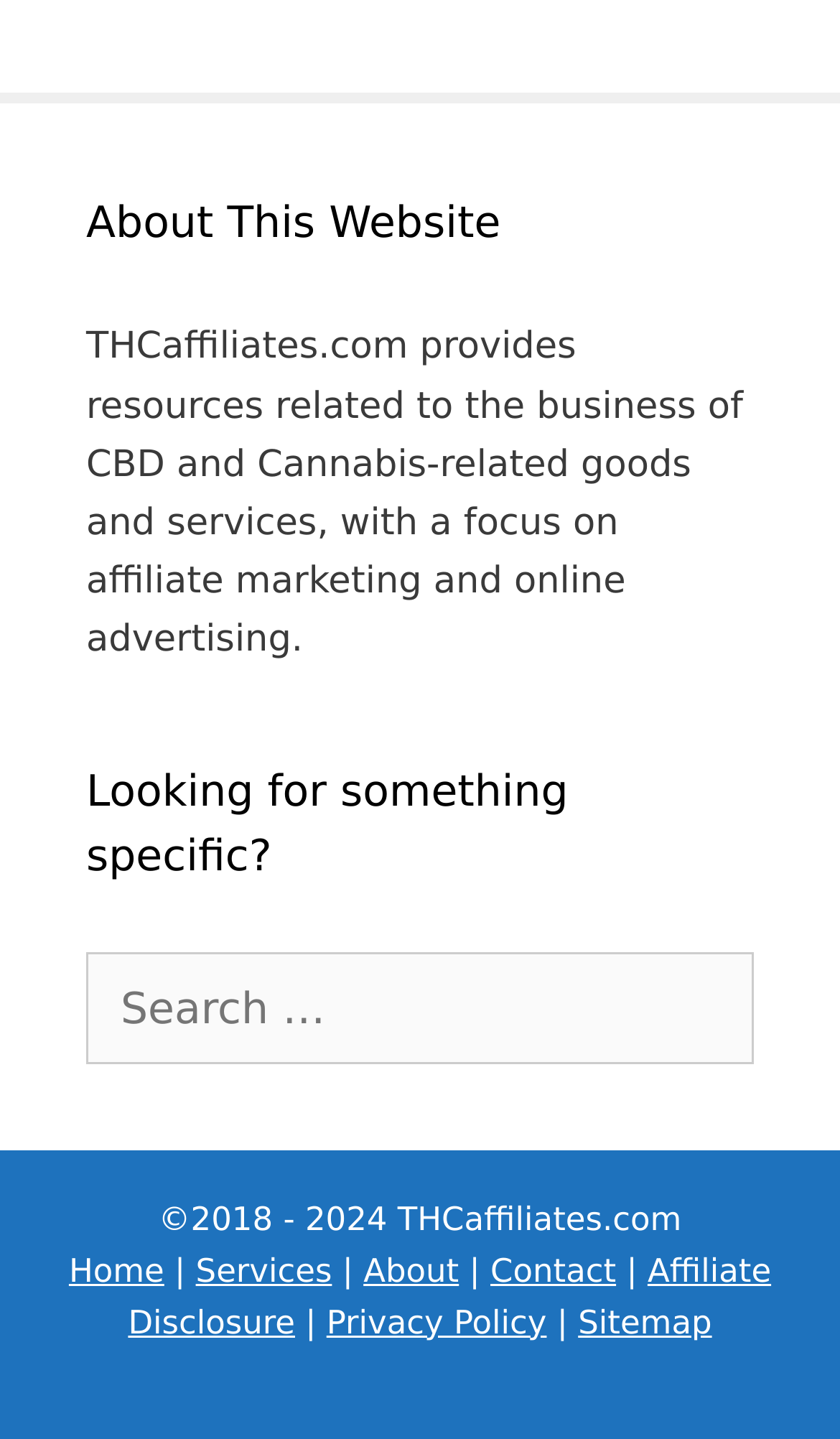What is the copyright year range of this website?
Using the visual information, reply with a single word or short phrase.

2018-2024